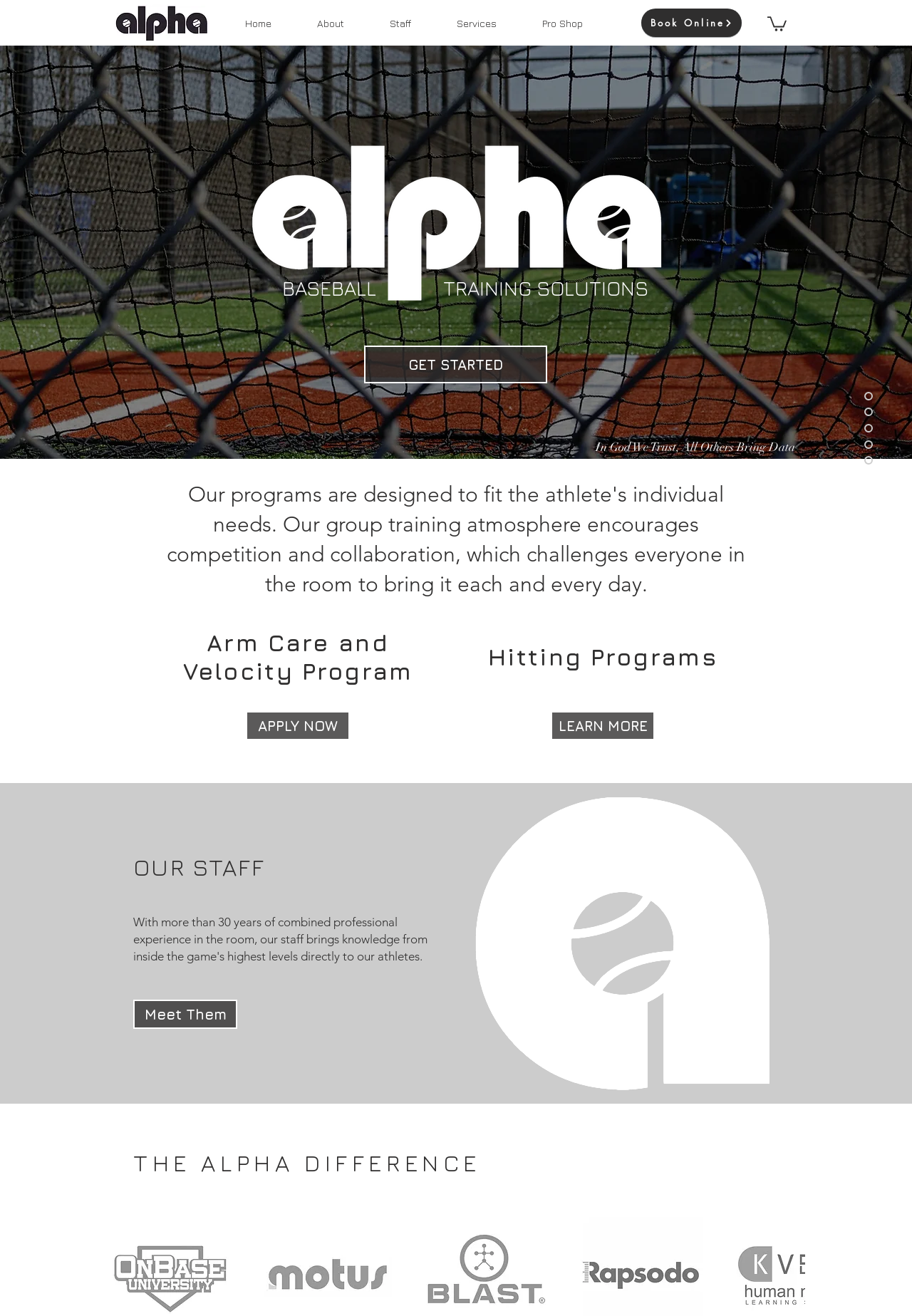What is the text on the top-left corner of the webpage?
Refer to the image and provide a one-word or short phrase answer.

Alpha Baseball